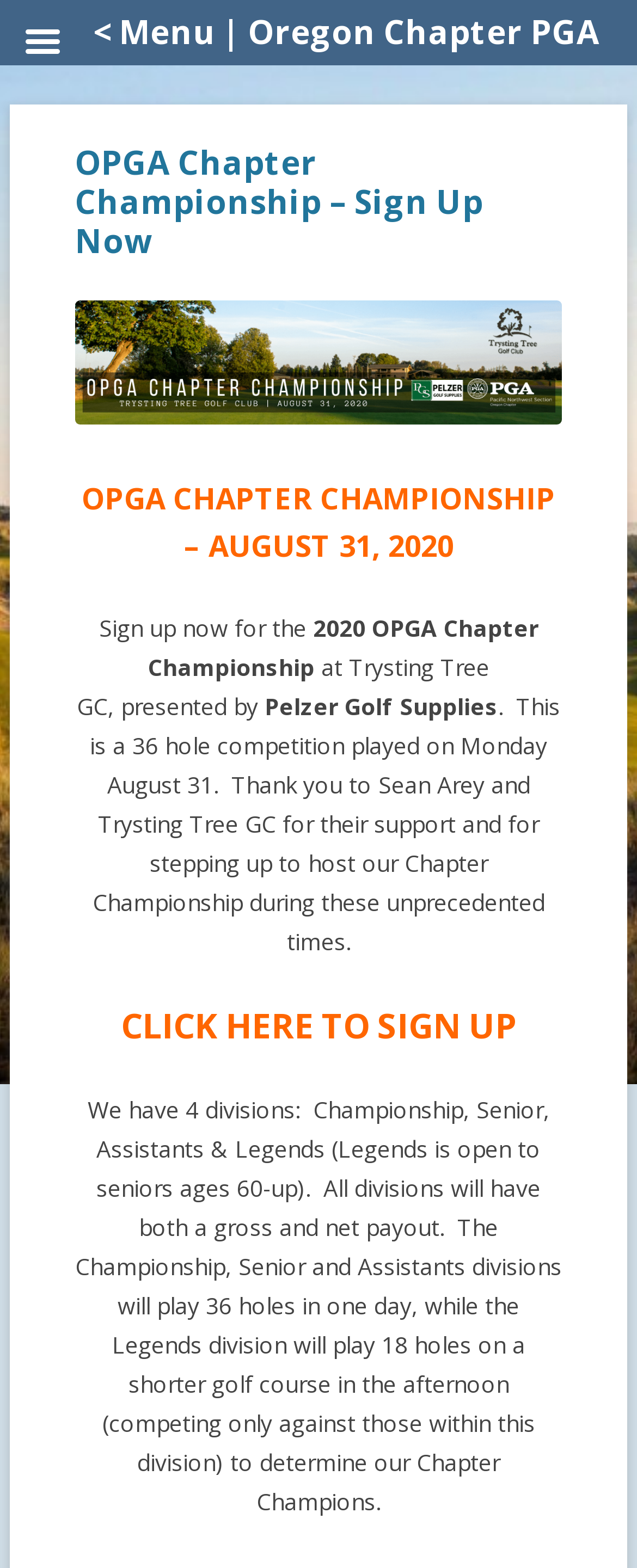How many holes will be played in the Championship division?
Refer to the image and give a detailed response to the question.

The number of holes to be played in the Championship division can be found in the static text element, which states 'This is a 36 hole competition played on Monday August 31'.